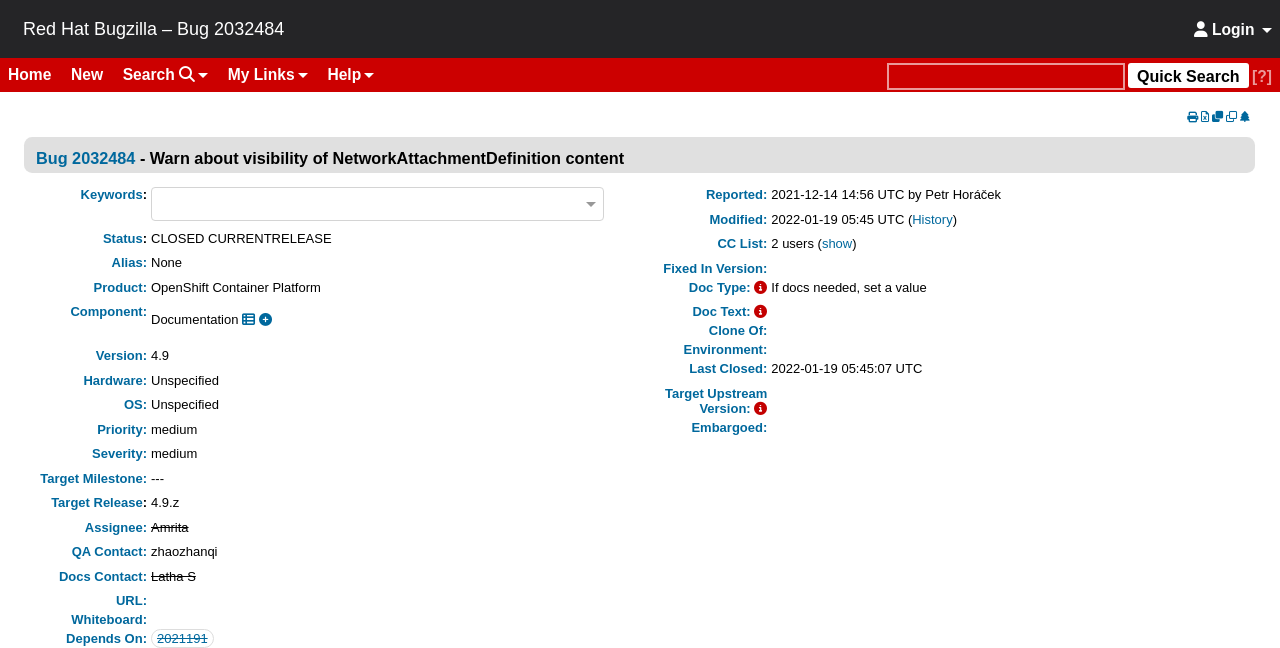Identify the bounding box coordinates of the element to click to follow this instruction: 'Click the 'Run Quick Search' button'. Ensure the coordinates are four float values between 0 and 1, provided as [left, top, right, bottom].

[0.881, 0.098, 0.976, 0.136]